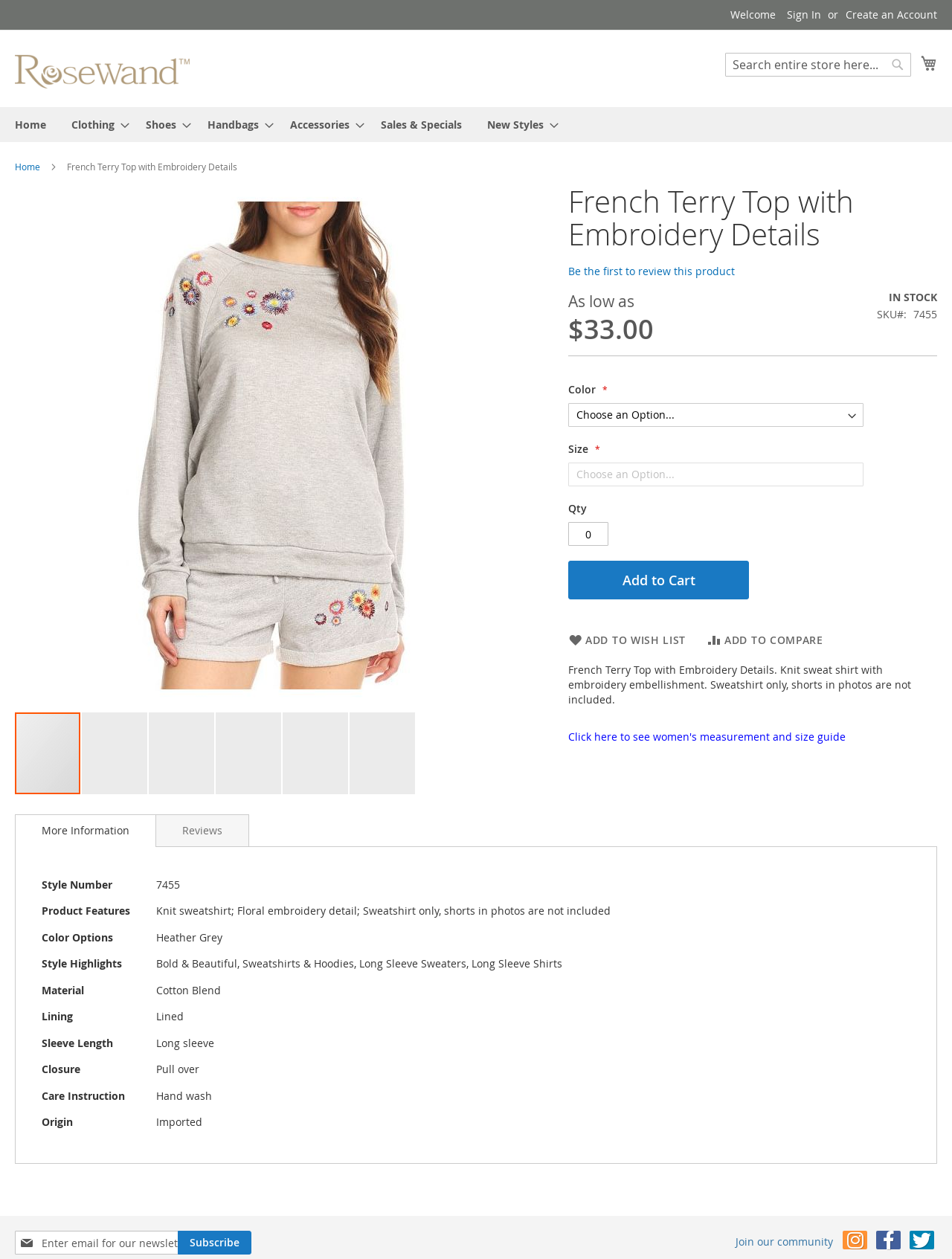What is the availability of the product?
Please provide an in-depth and detailed response to the question.

The availability of the product can be found in the product details section of the webpage, which shows the product information. The availability is listed as 'IN STOCK'.